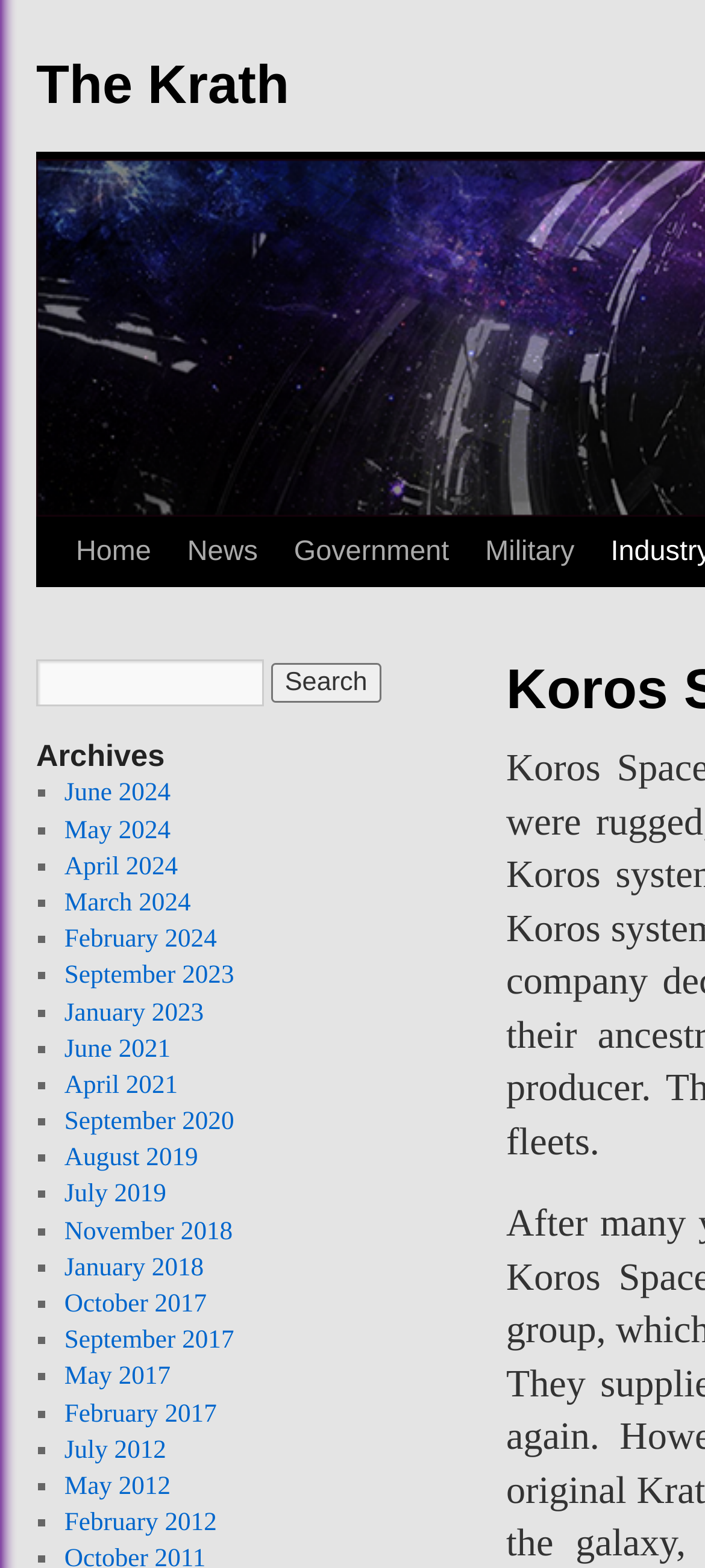Locate the bounding box coordinates of the element to click to perform the following action: 'Visit the June 2024 page'. The coordinates should be given as four float values between 0 and 1, in the form of [left, top, right, bottom].

[0.091, 0.497, 0.242, 0.515]